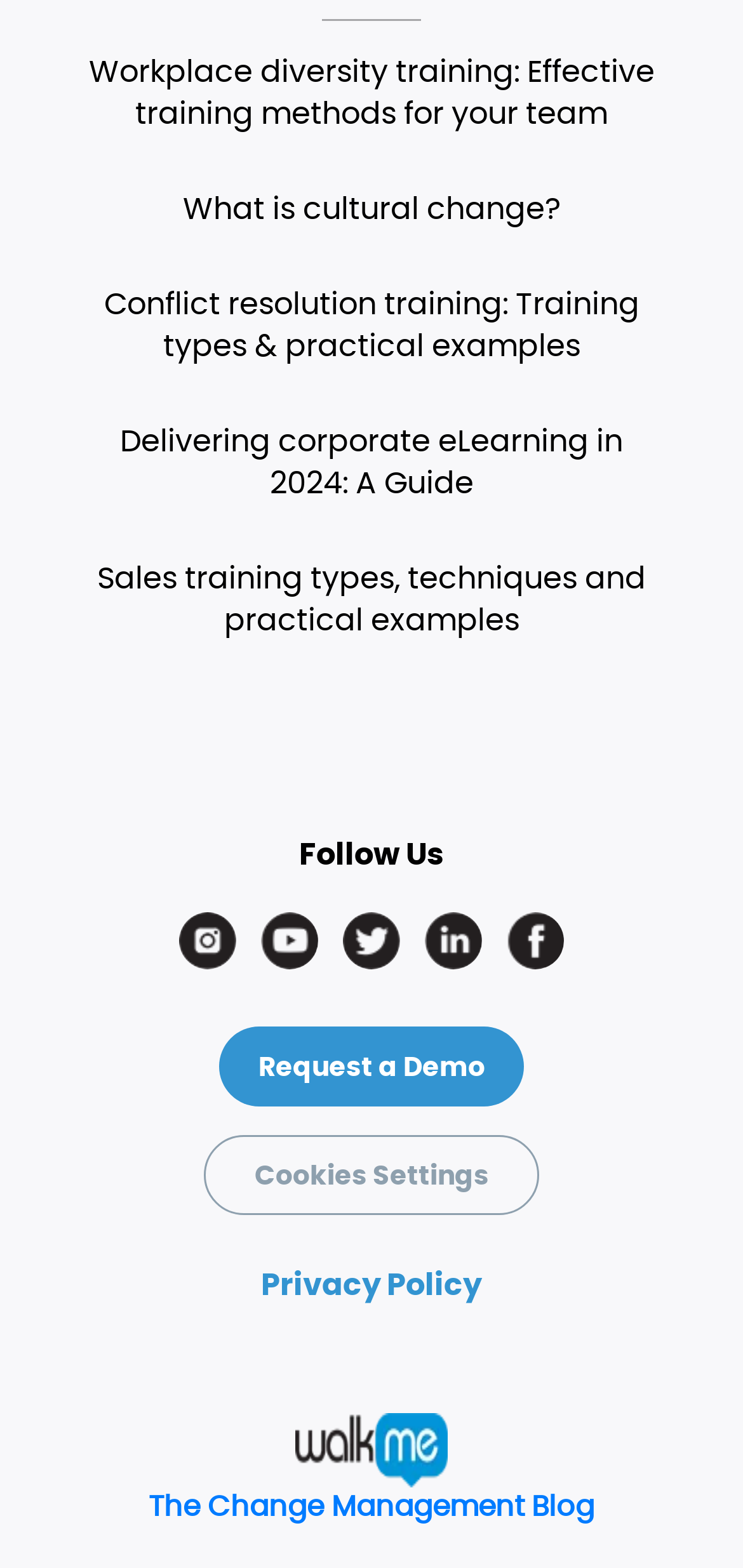What is the topic of the first link on the webpage?
Answer the question with a single word or phrase by looking at the picture.

Workplace diversity training